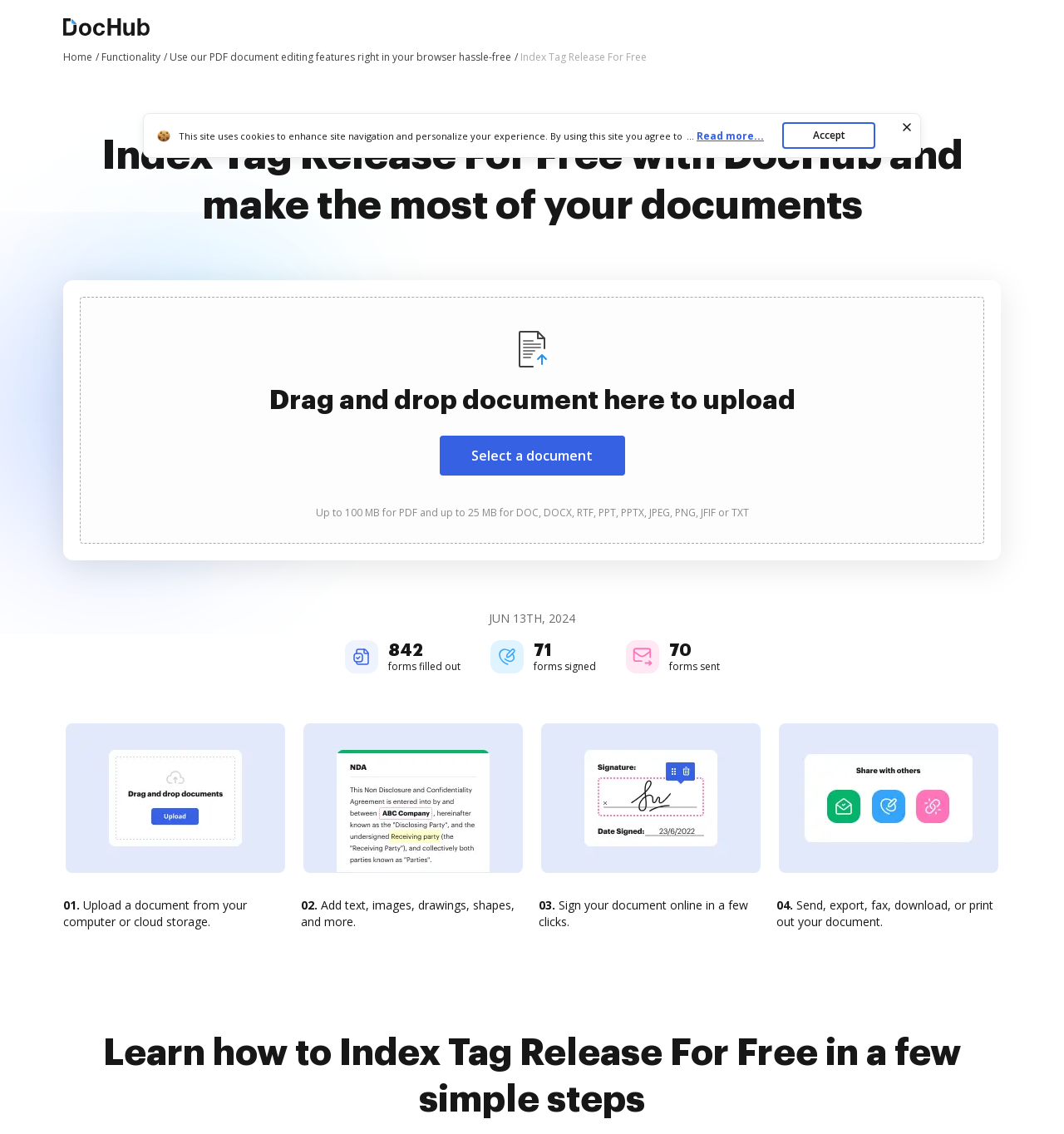What is the number of forms filled out?
Refer to the screenshot and answer in one word or phrase.

71